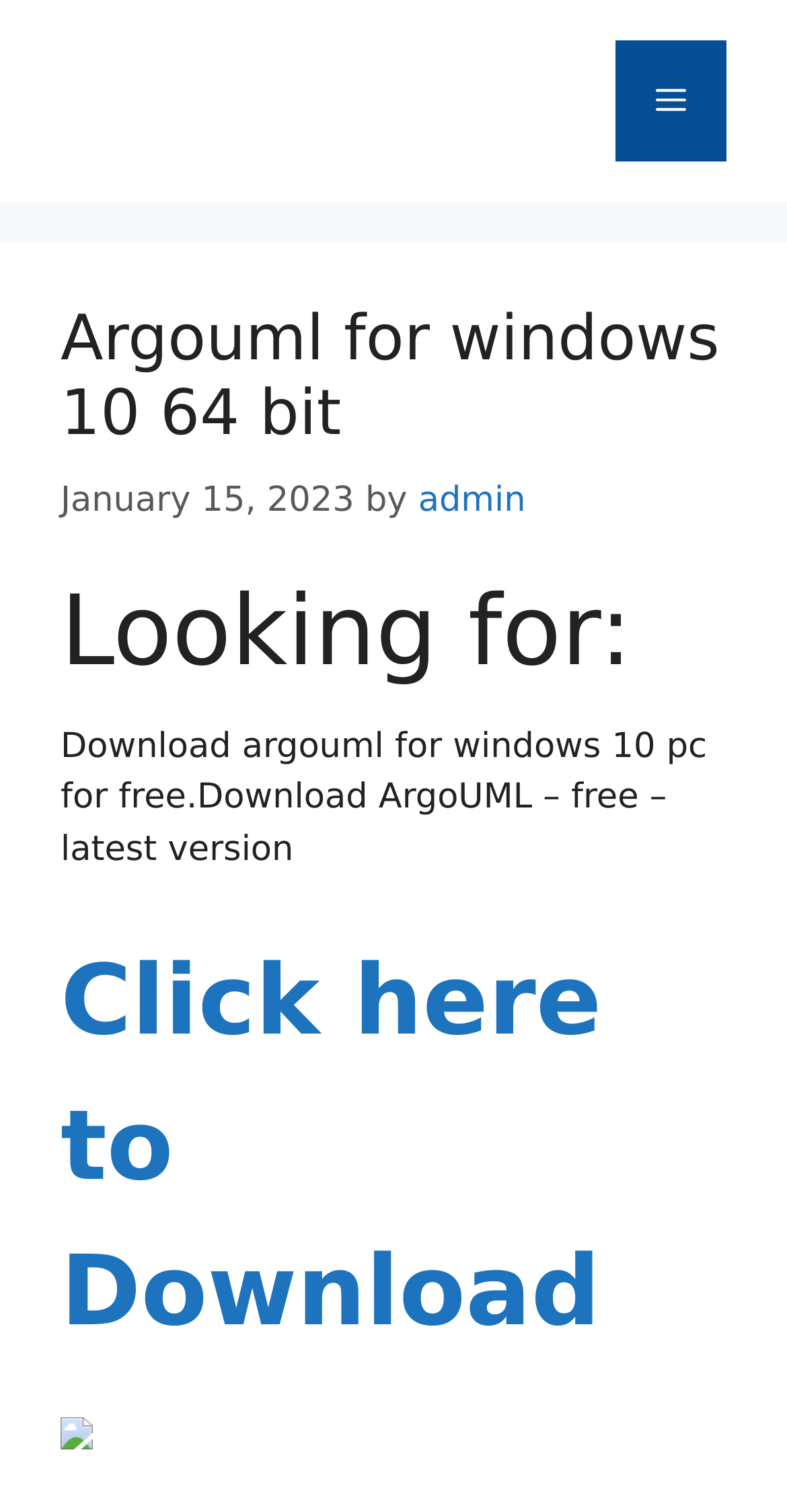Bounding box coordinates should be provided in the format (top-left x, top-left y, bottom-right x, bottom-right y) with all values between 0 and 1. Identify the bounding box for this UI element: Click here to Download

[0.077, 0.663, 0.765, 0.882]